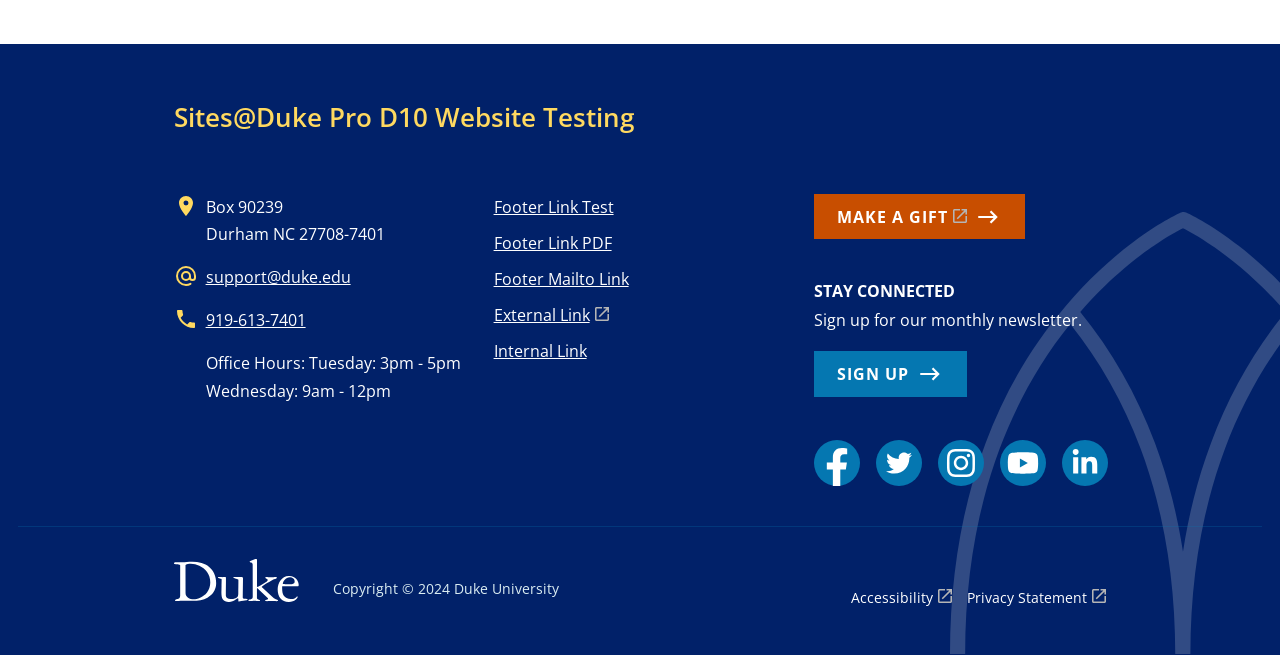Identify the bounding box coordinates of the area you need to click to perform the following instruction: "Contact support via 'support@duke.edu'".

[0.161, 0.406, 0.274, 0.44]